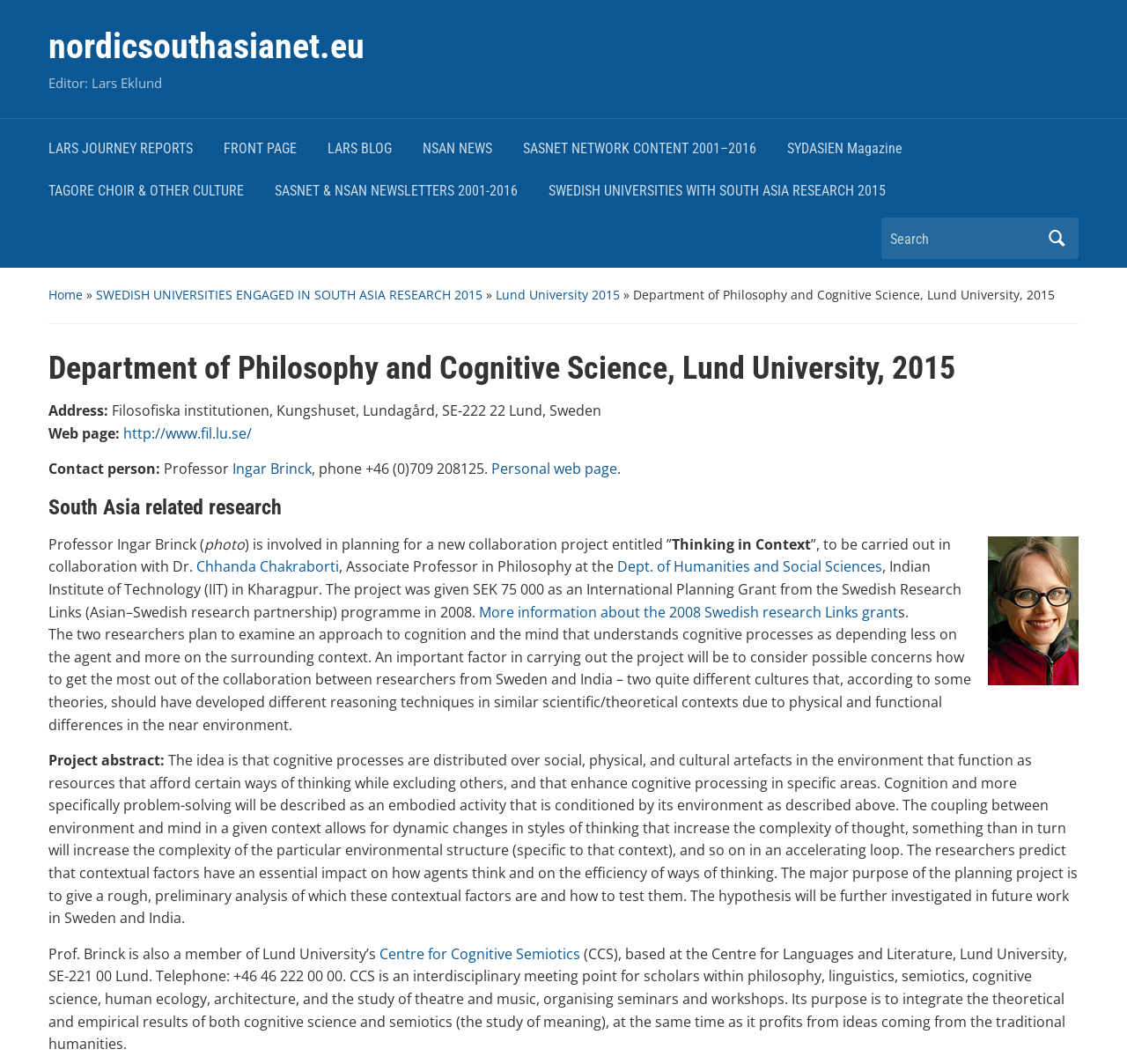What is the name of the editor?
Using the information from the image, provide a comprehensive answer to the question.

I found the answer by looking at the static text element 'Editor: Lars Eklund' which is located at the top of the webpage, indicating that Lars Eklund is the editor of the webpage.